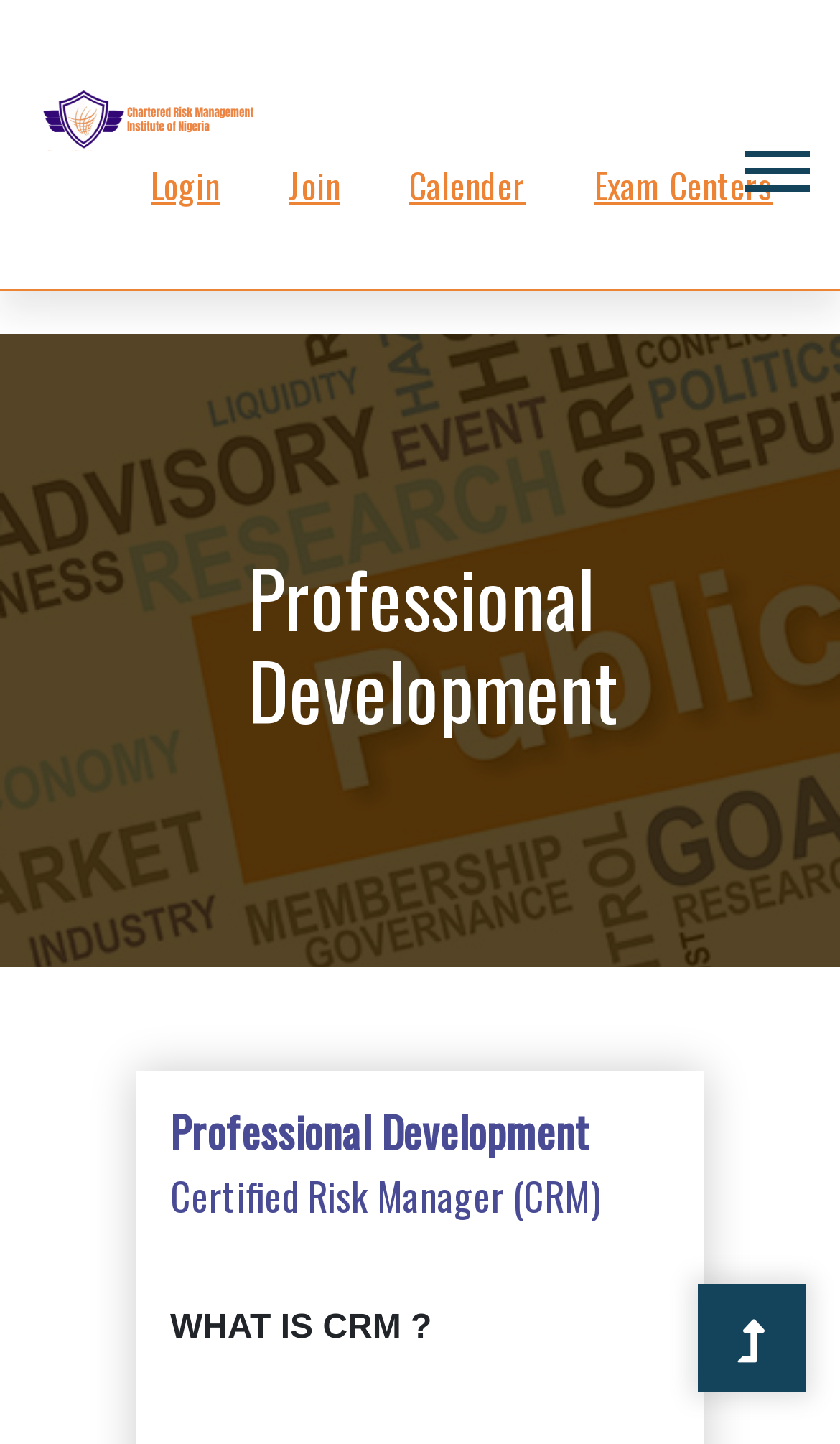Please provide a comprehensive response to the question below by analyzing the image: 
What is CRM?

The webpage has a heading 'Certified Risk Manager (CRM)' and a text 'WHAT IS CRM?' which suggests that CRM is an abbreviation for Certified Risk Manager, a professional certification or title.